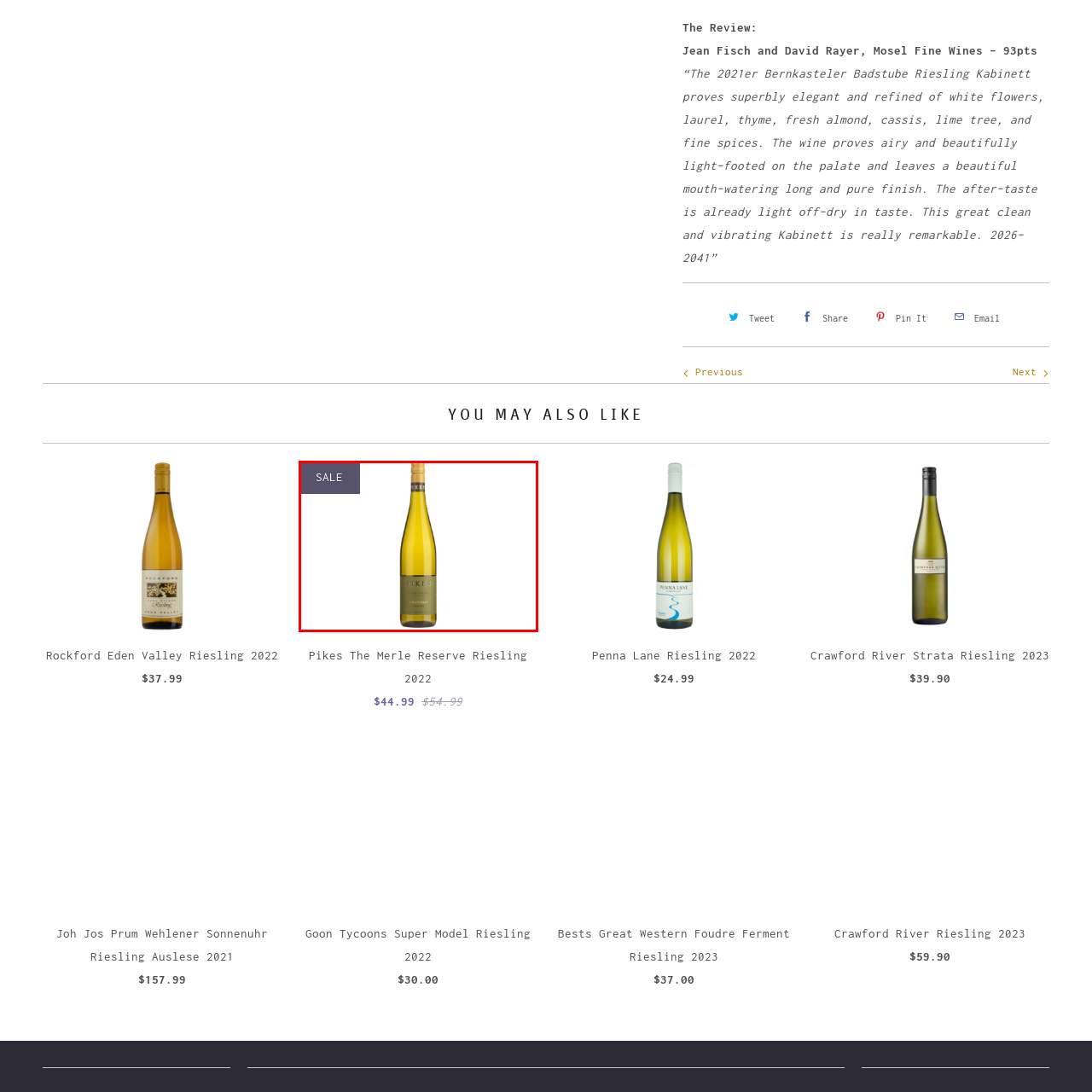What is the brand name of the wine?
Pay attention to the image part enclosed by the red bounding box and answer the question using a single word or a short phrase.

Pikes